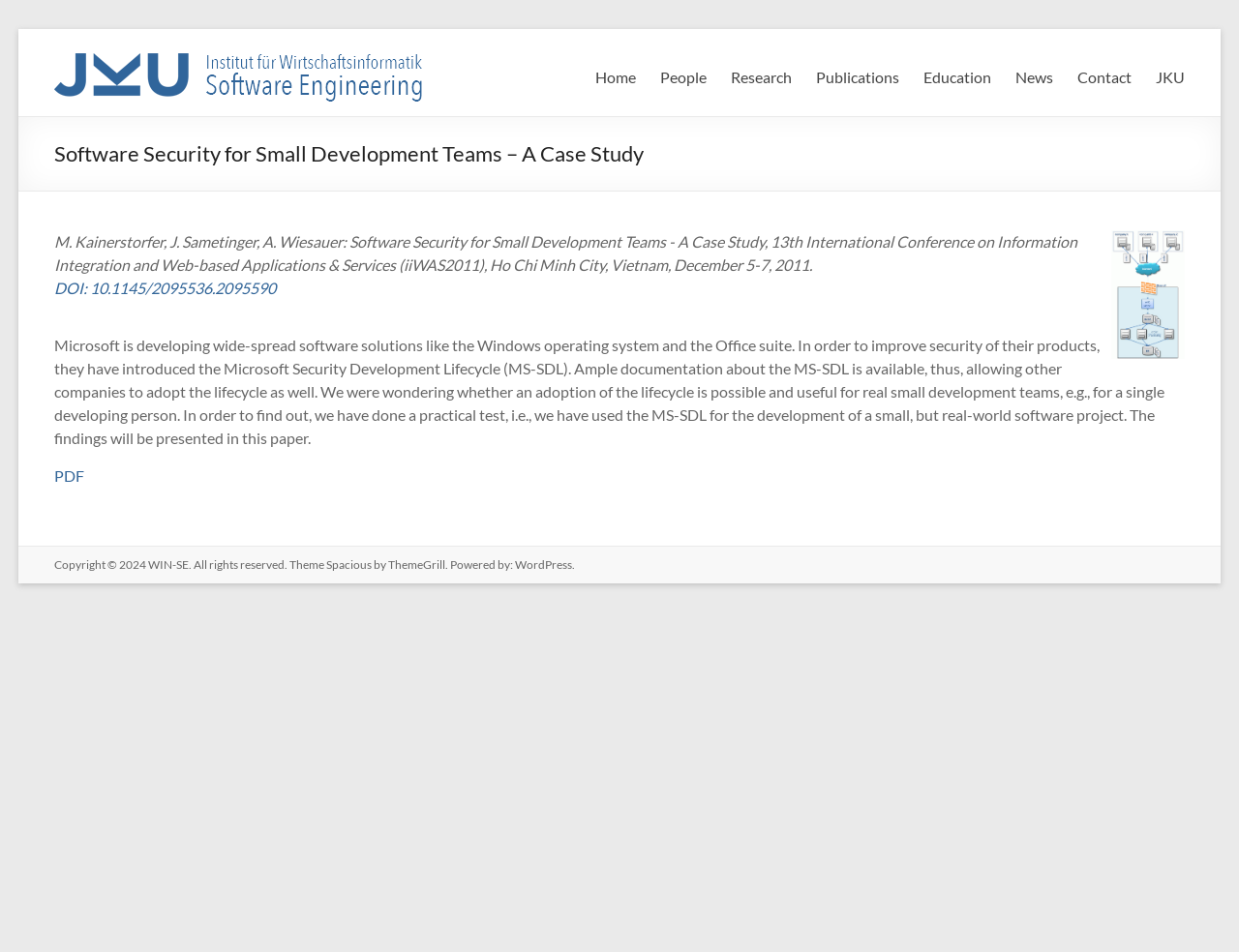Give a one-word or one-phrase response to the question:
What is the title of the case study?

Software Security for Small Development Teams